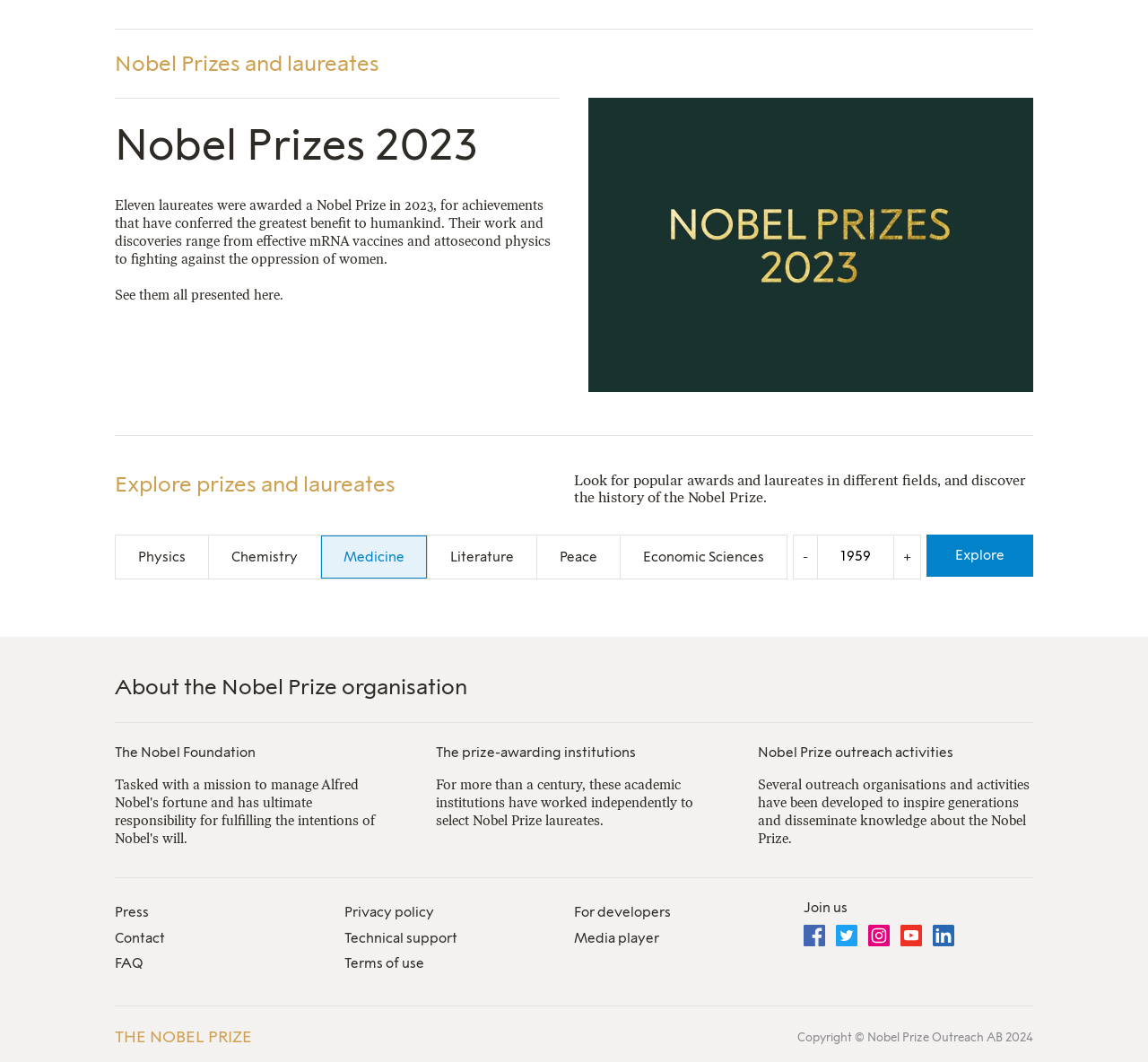Please identify the bounding box coordinates of where to click in order to follow the instruction: "Explore Nobel Prizes and laureates".

[0.1, 0.048, 0.9, 0.072]